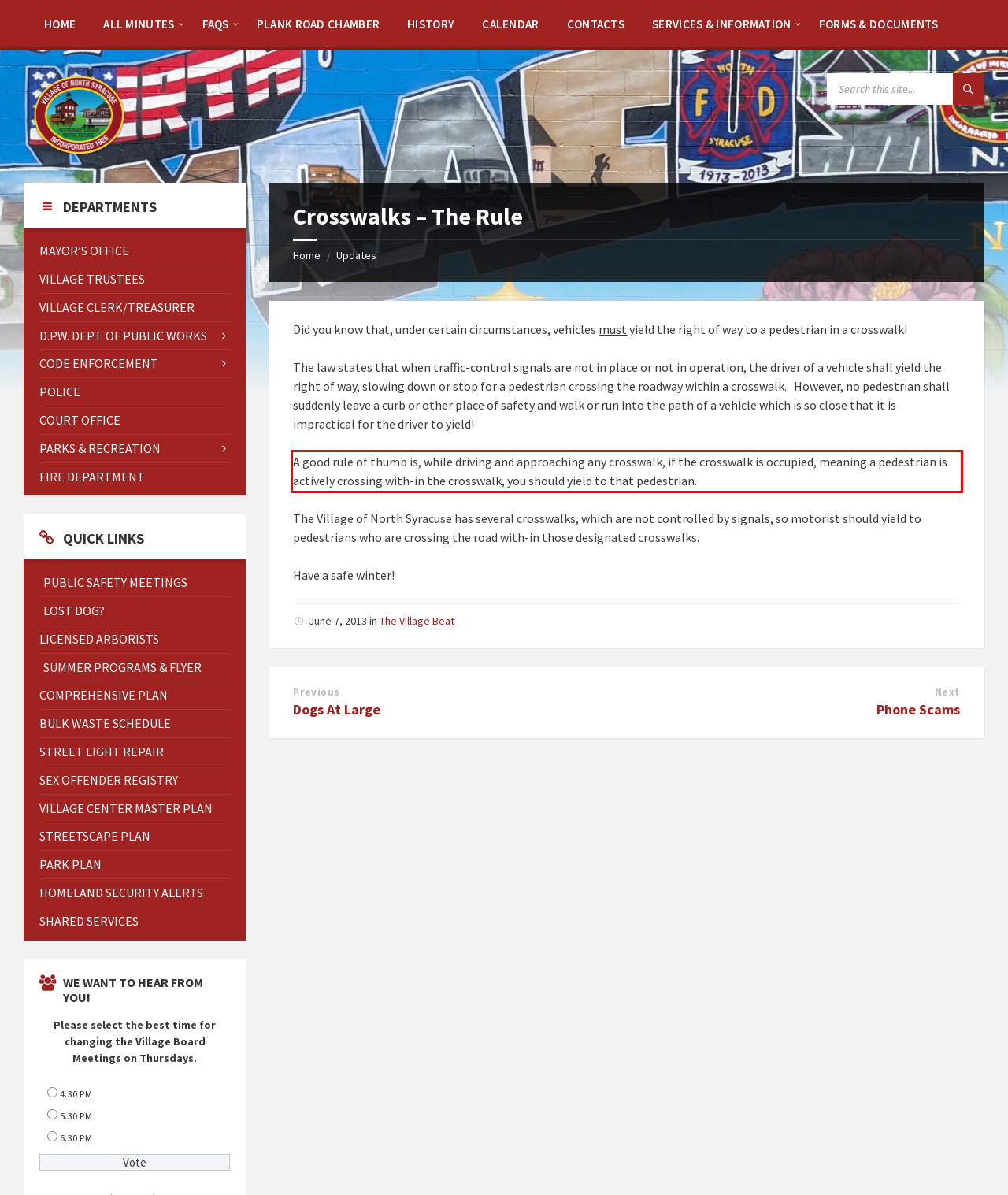From the screenshot of the webpage, locate the red bounding box and extract the text contained within that area.

A good rule of thumb is, while driving and approaching any crosswalk, if the crosswalk is occupied, meaning a pedestrian is actively crossing with-in the crosswalk, you should yield to that pedestrian.